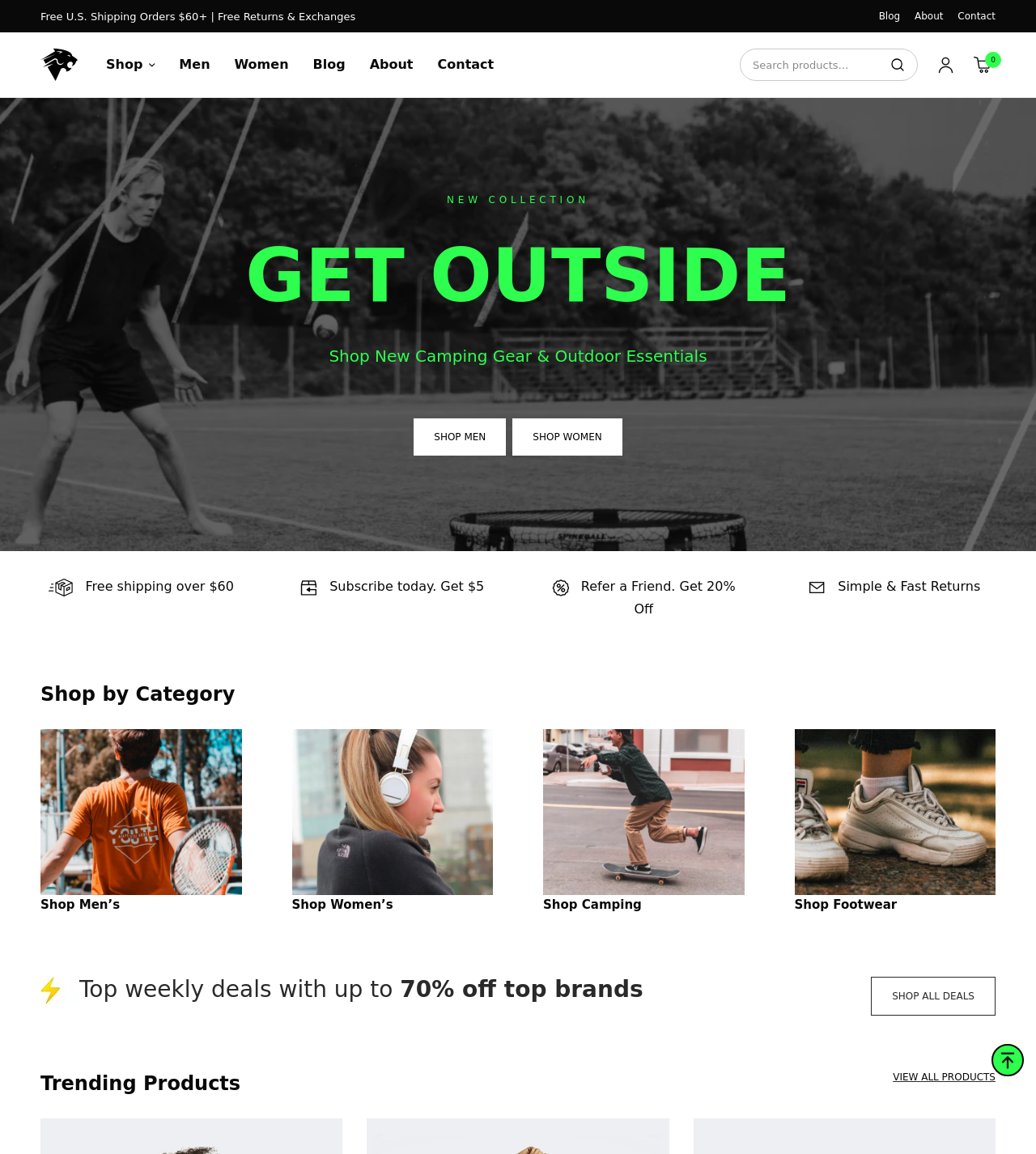Look at the image and give a detailed response to the following question: What is the name of the website?

The webpage has a logo and a link with the text 'Wild Sports' at the top, which indicates that the name of the website is Wild Sports.